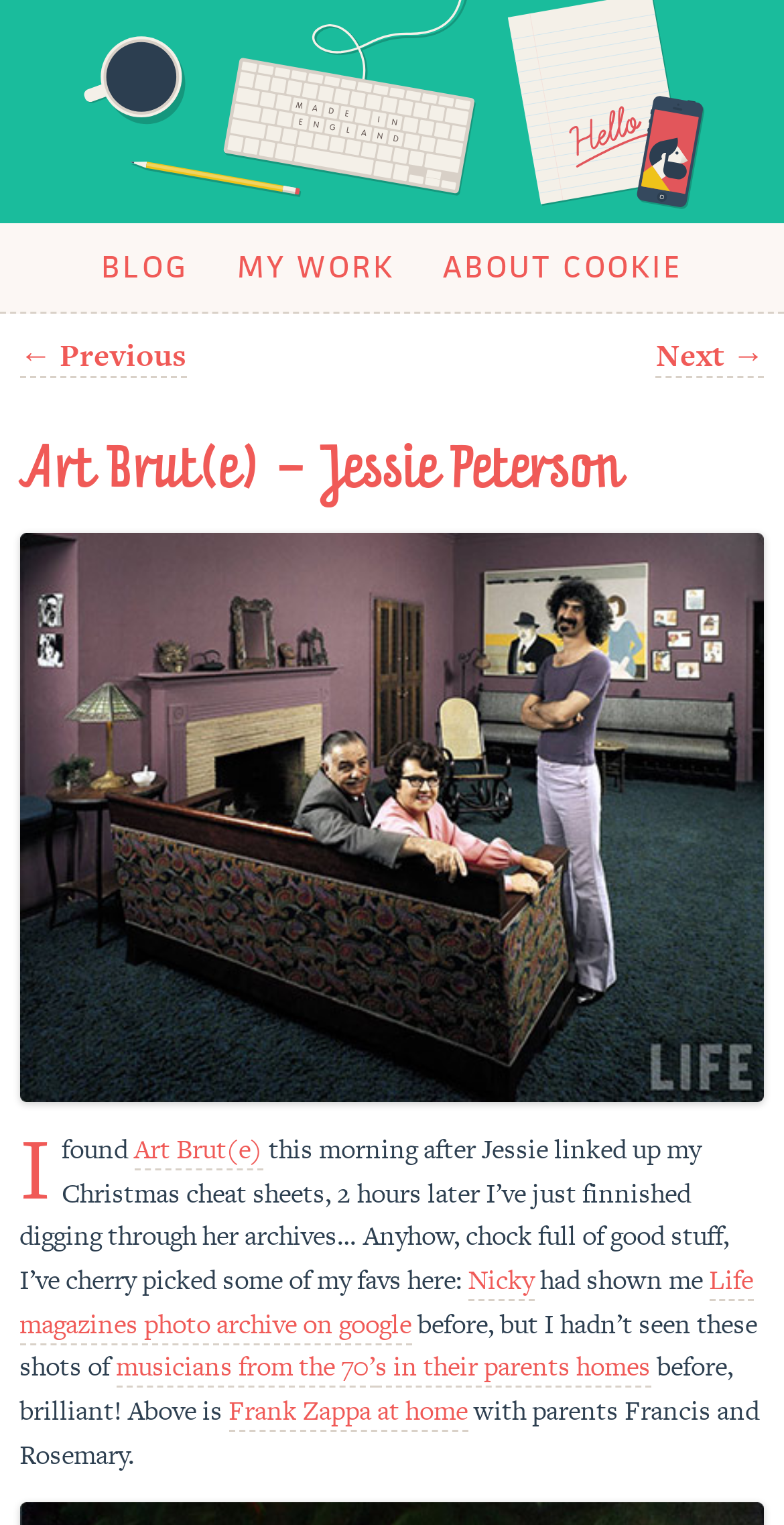Provide a brief response to the question below using one word or phrase:
What is the name of the person mentioned in the post?

Jessie Peterson